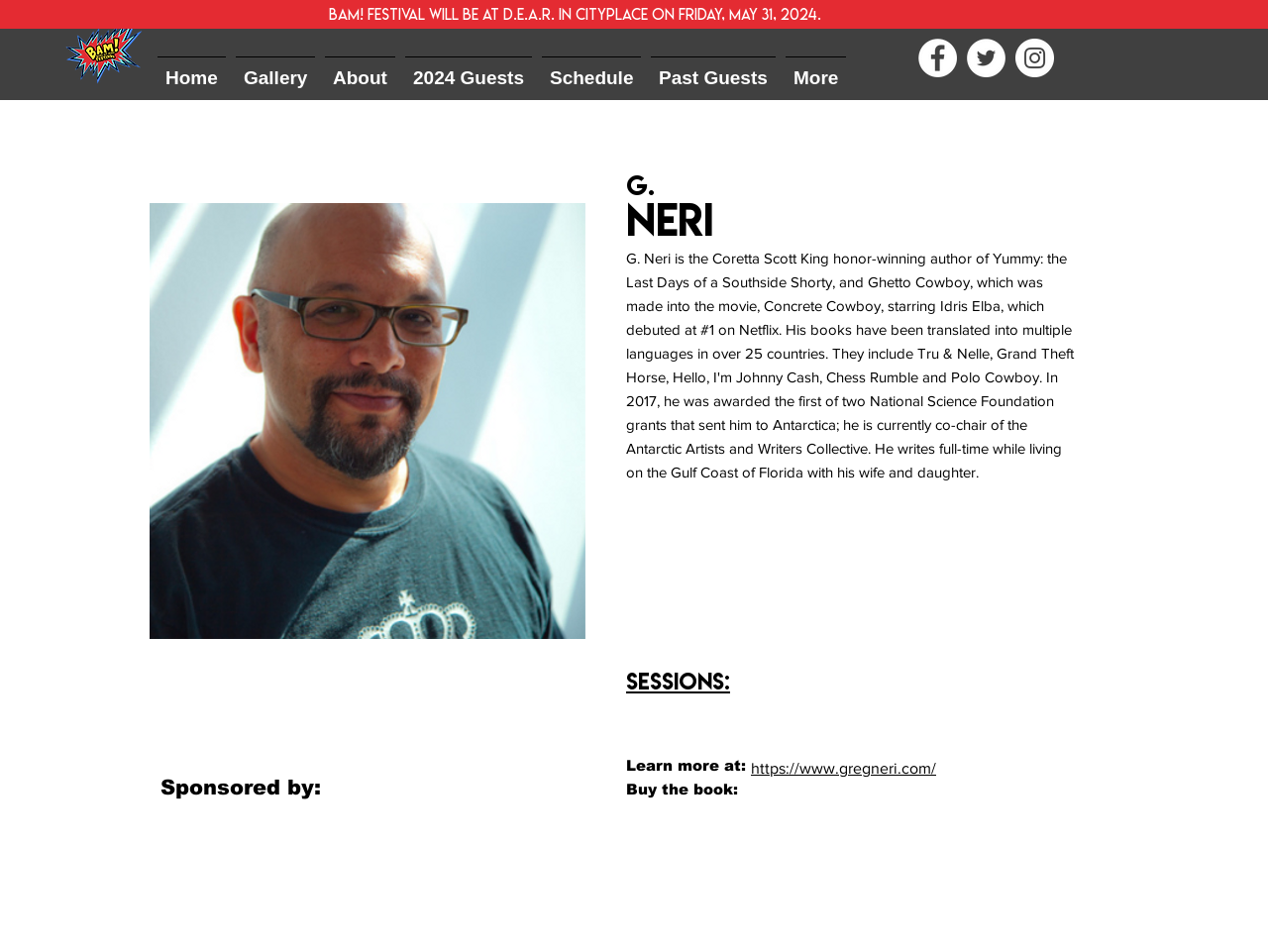What is the date of the festival?
Using the screenshot, give a one-word or short phrase answer.

May 31, 2024